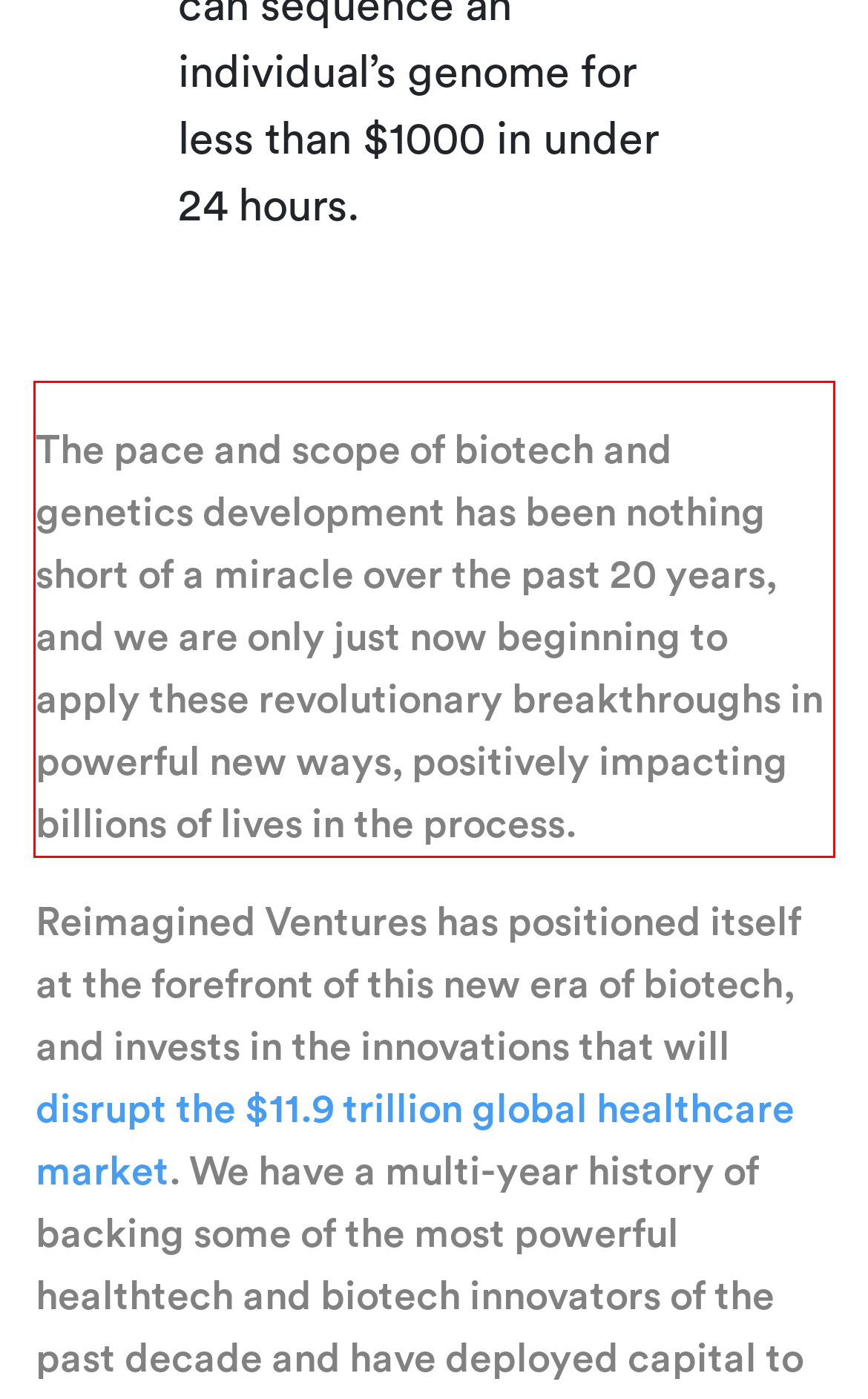View the screenshot of the webpage and identify the UI element surrounded by a red bounding box. Extract the text contained within this red bounding box.

The pace and scope of biotech and genetics development has been nothing short of a miracle over the past 20 years, and we are only just now beginning to apply these revolutionary breakthroughs in powerful new ways, positively impacting billions of lives in the process.